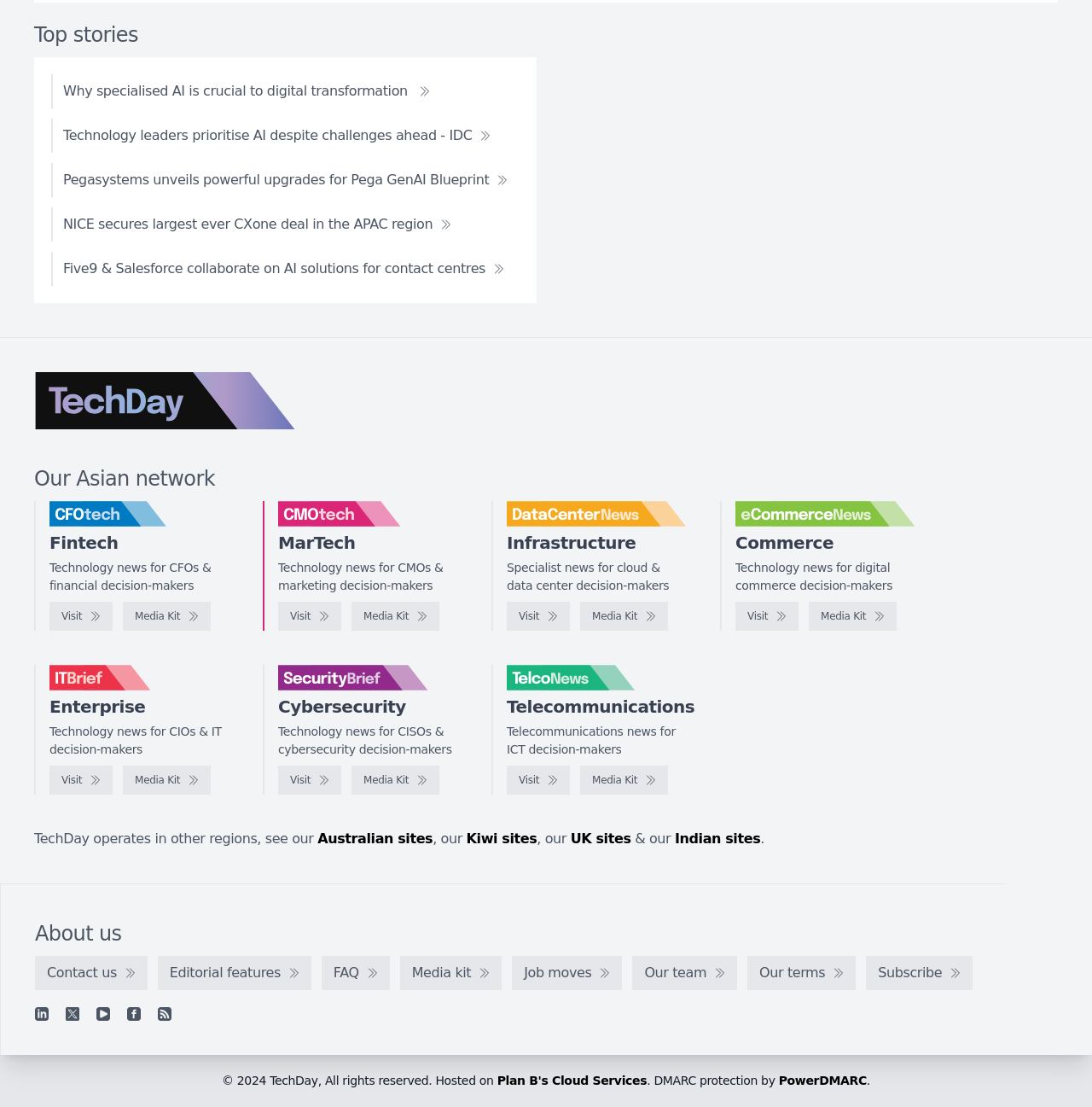Locate the bounding box coordinates of the clickable area to execute the instruction: "Visit the CFOtech website". Provide the coordinates as four float numbers between 0 and 1, represented as [left, top, right, bottom].

[0.045, 0.544, 0.103, 0.57]